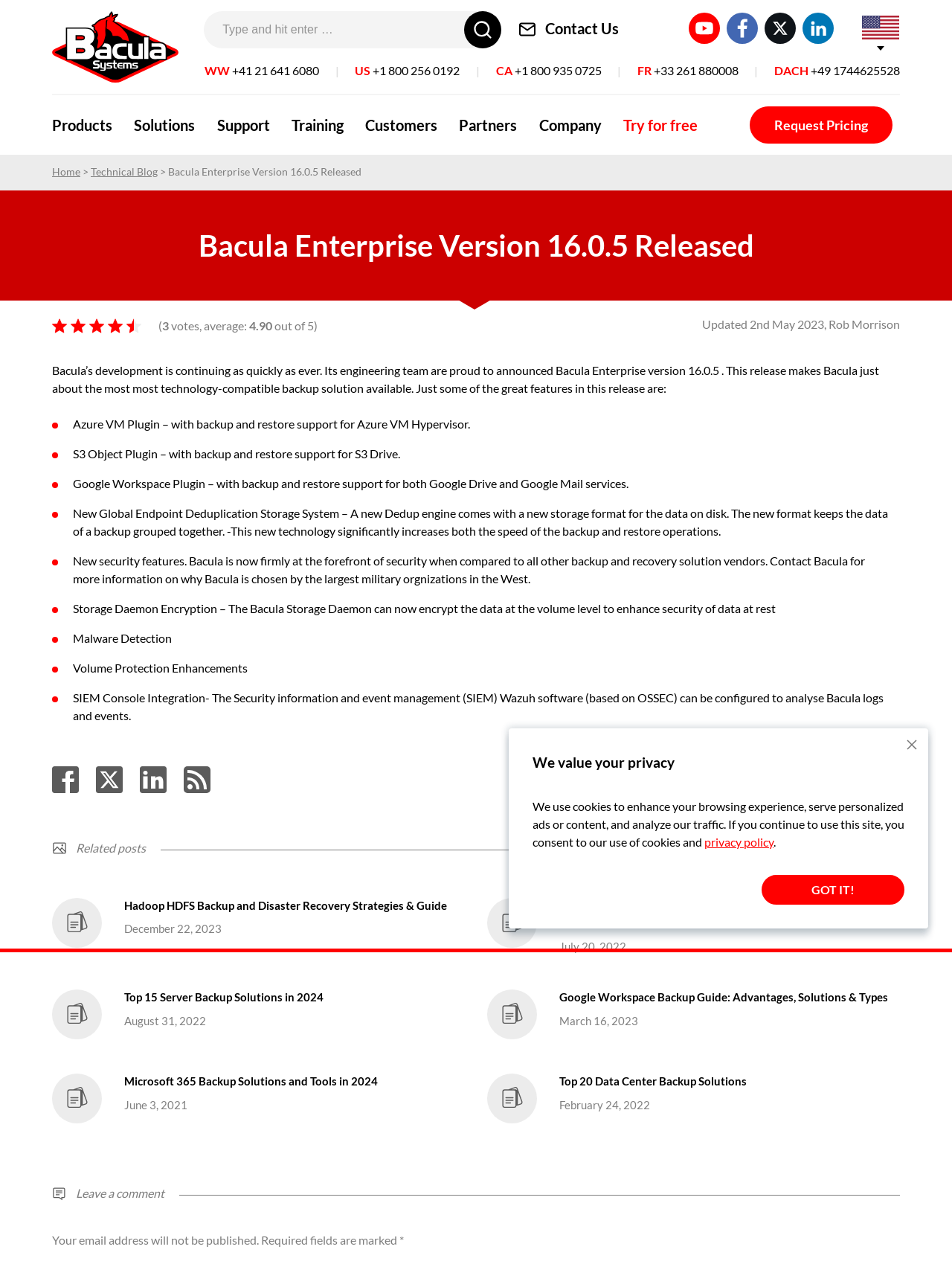Locate the bounding box coordinates of the area to click to fulfill this instruction: "Login or register". The bounding box should be presented as four float numbers between 0 and 1, in the order [left, top, right, bottom].

None